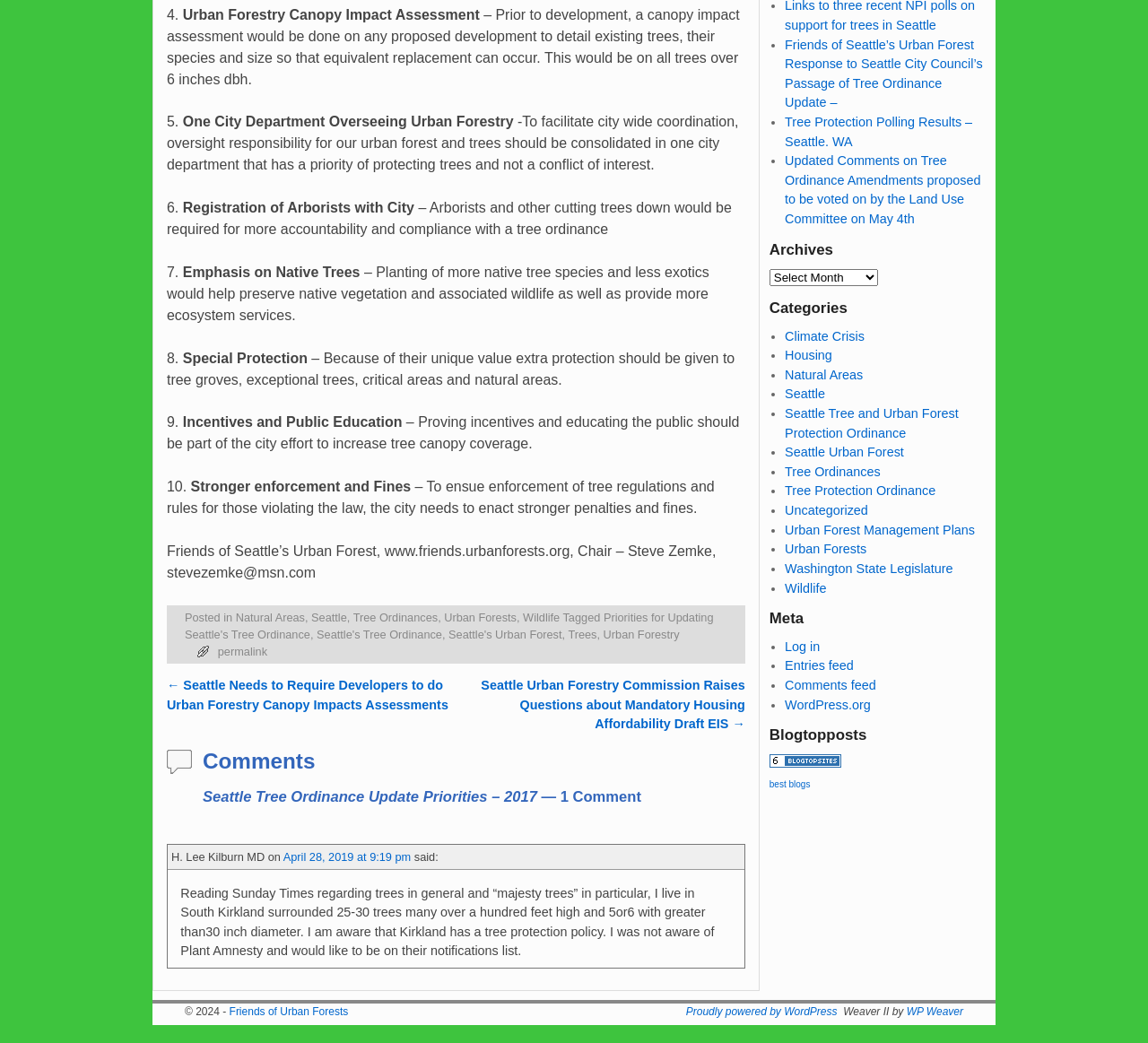Use a single word or phrase to answer the question:
What is the name of the organization mentioned at the bottom of the page?

Friends of Seattle’s Urban Forest